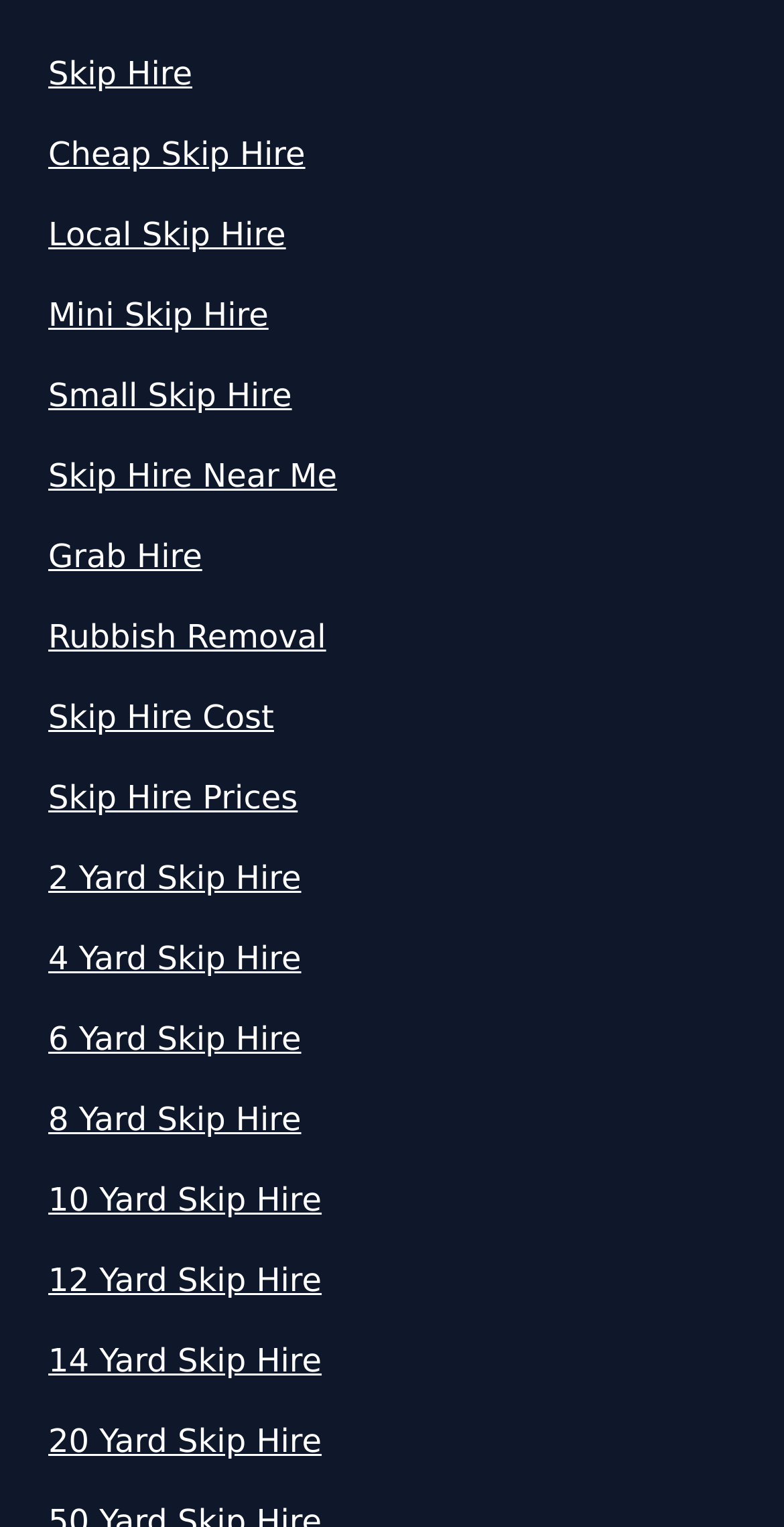Provide a single word or phrase to answer the given question: 
What is the last link on the page?

20 Yard Skip Hire